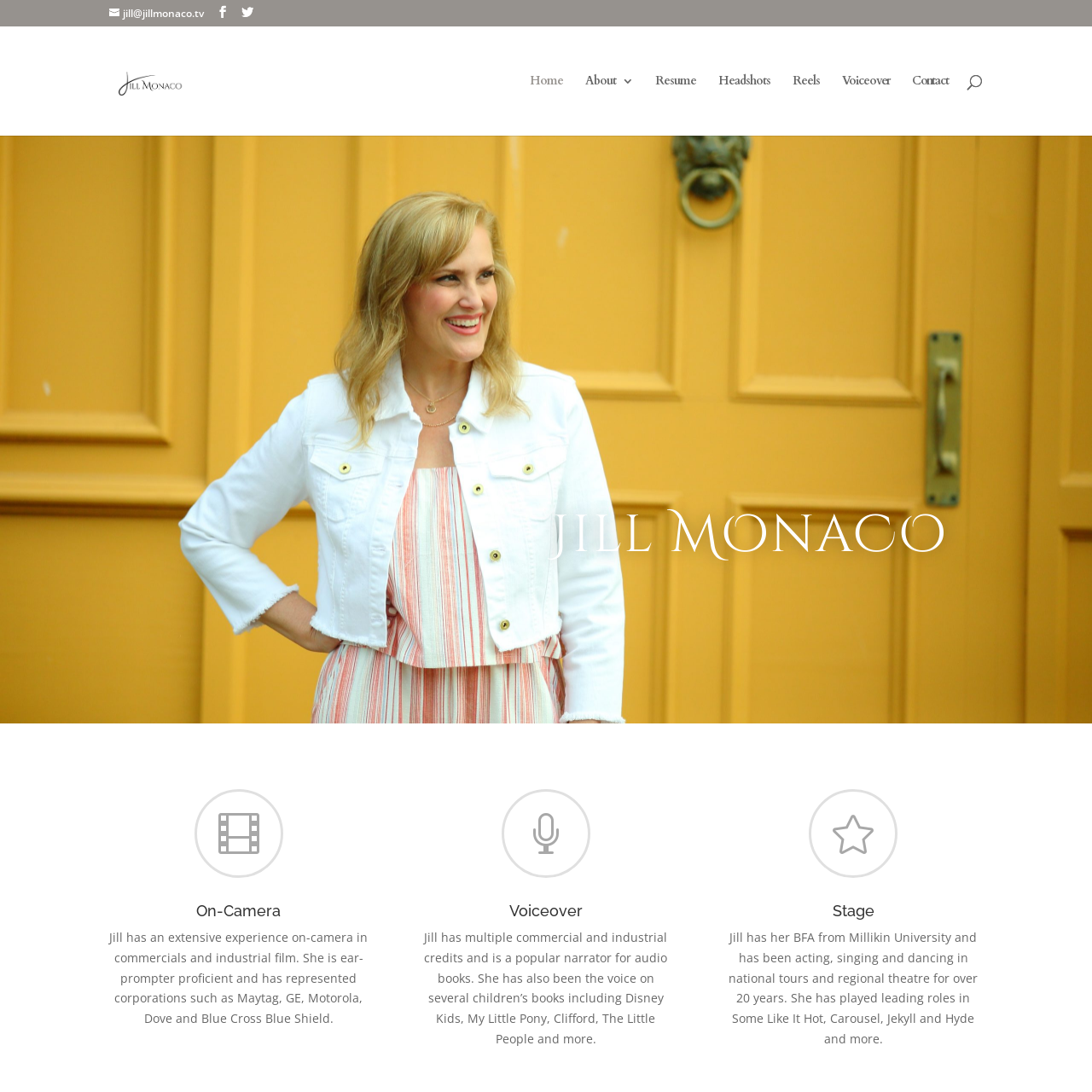Offer a meticulous caption that includes all visible features of the webpage.

This webpage is about Jill Monaco, a SAG-AFTRA and AEA actress, showcasing her professional experience and talents. At the top left, there is a navigation menu with links to her email and social media profiles. Next to it, there is a logo or image with the text "Jill Monaco | Voice and On-Camera Talent". 

Below the navigation menu, there is a horizontal menu bar with links to different sections of the webpage, including "Home", "About", "Resume", "Headshots", "Reels", "Voiceover", and "Contact". 

On the left side of the webpage, there is a search bar with a placeholder text "Search for:". 

The main content of the webpage is divided into three sections: On-Camera, Voiceover, and Stage. Each section has a heading and a brief description of Jill's experience and skills in that area. The On-Camera section describes her experience in commercials and industrial films, while the Voiceover section mentions her credits in commercial and industrial voiceovers, as well as her work as a narrator for audiobooks. The Stage section highlights her experience in national tours and regional theatre, including leading roles in various productions.

There are also three icons scattered throughout the webpage, possibly representing social media profiles or other external links.